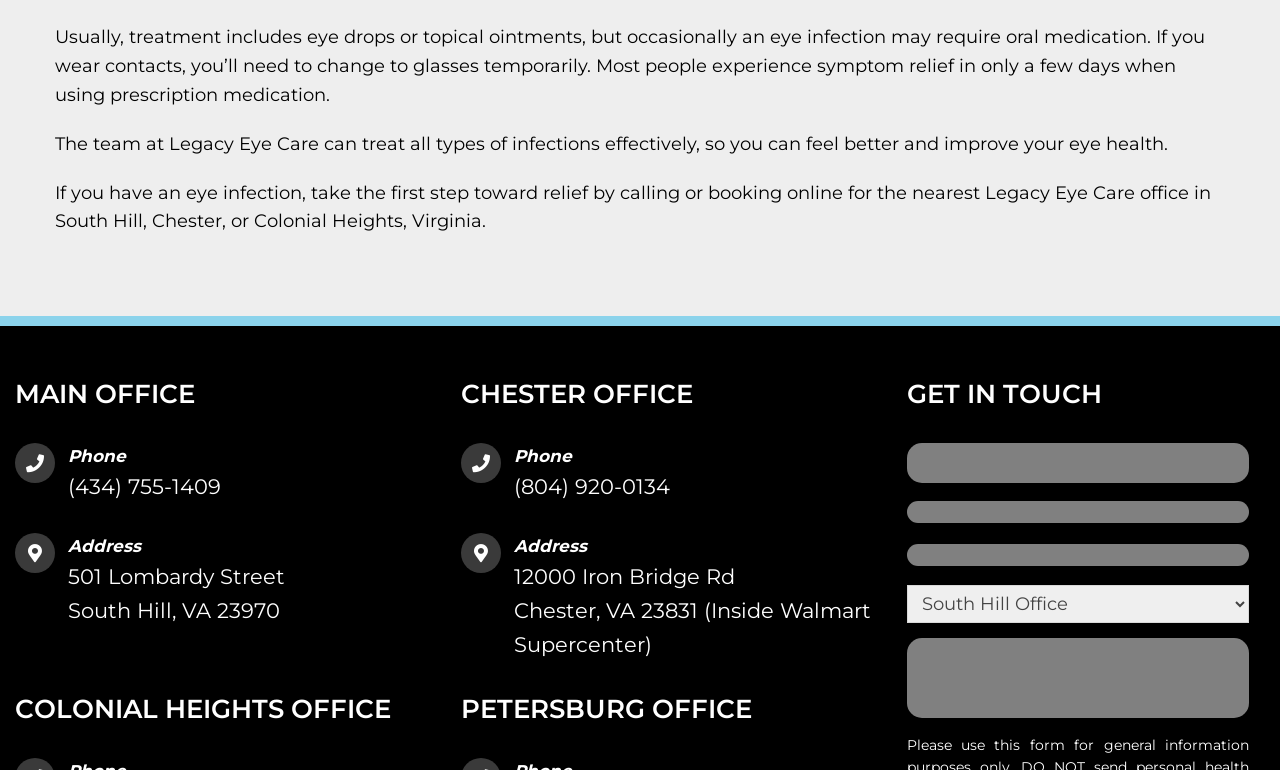What is the phone number of the MAIN OFFICE?
Please craft a detailed and exhaustive response to the question.

I looked for the phone number associated with the MAIN OFFICE and found it next to the 'Phone' label, which is (434) 755-1409.